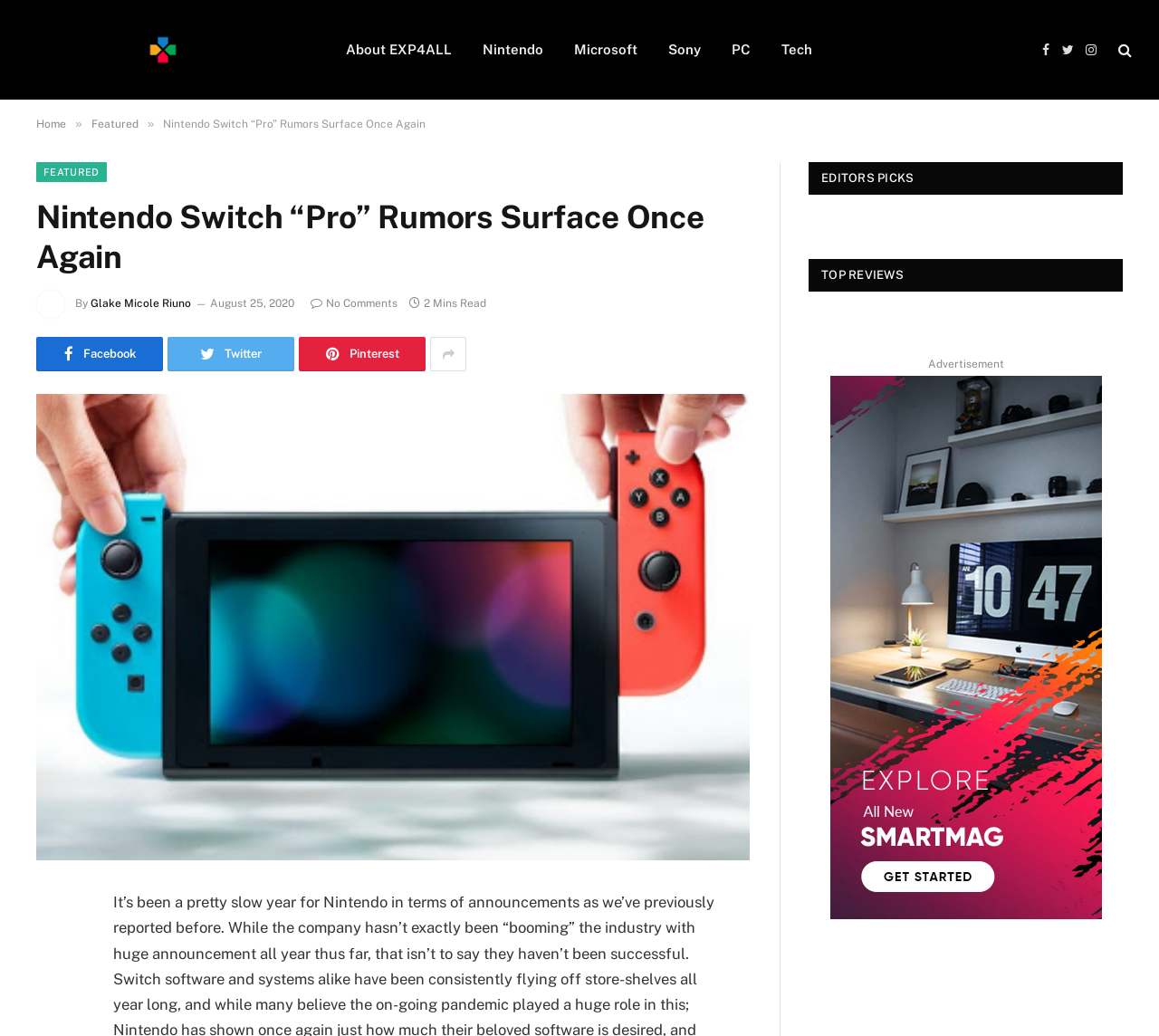Show the bounding box coordinates for the element that needs to be clicked to execute the following instruction: "Read Nintendo Switch “Pro” Rumors Surface Once Again". Provide the coordinates in the form of four float numbers between 0 and 1, i.e., [left, top, right, bottom].

[0.031, 0.38, 0.647, 0.831]